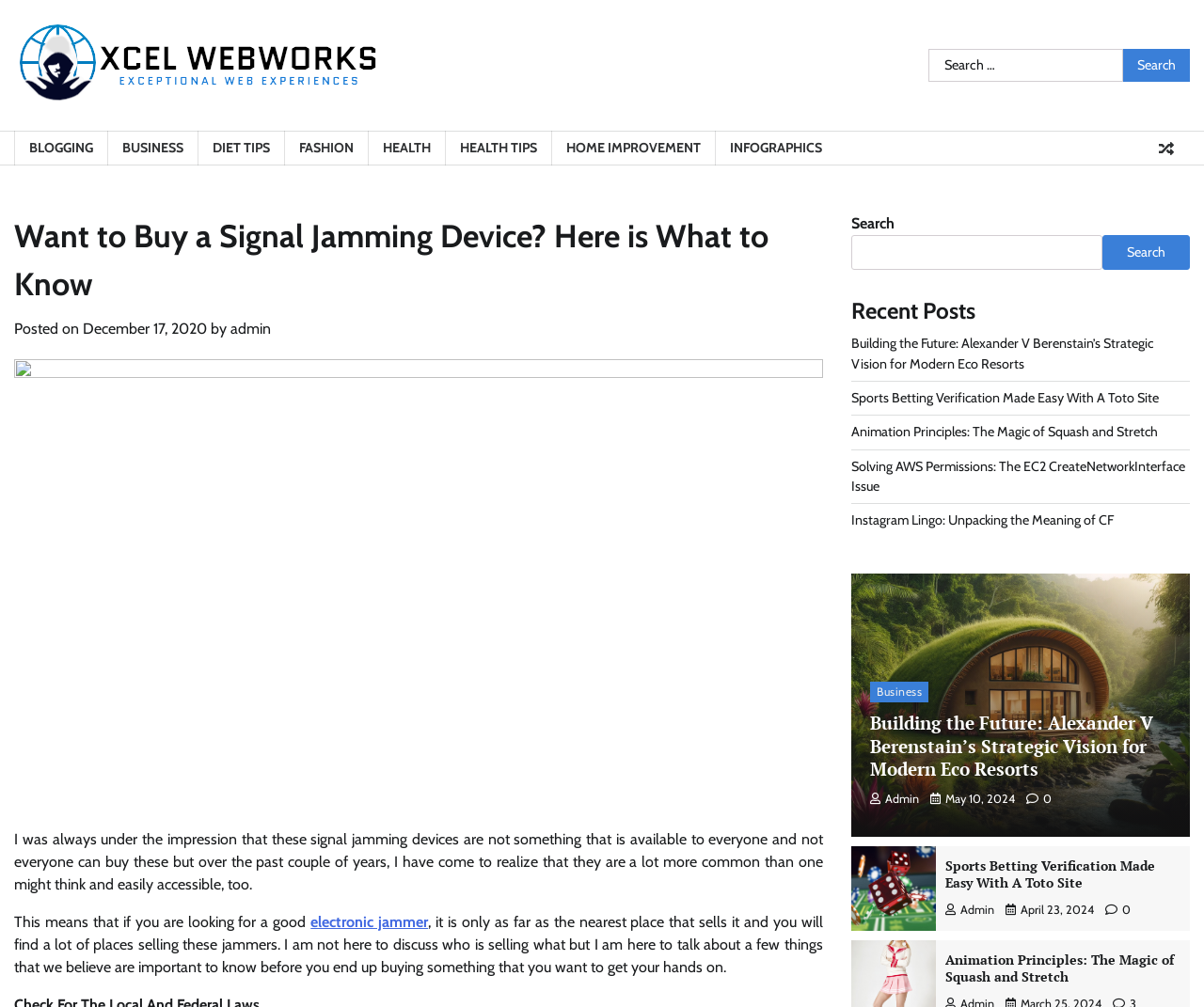Use a single word or phrase to answer this question: 
What is the author of the main article?

admin